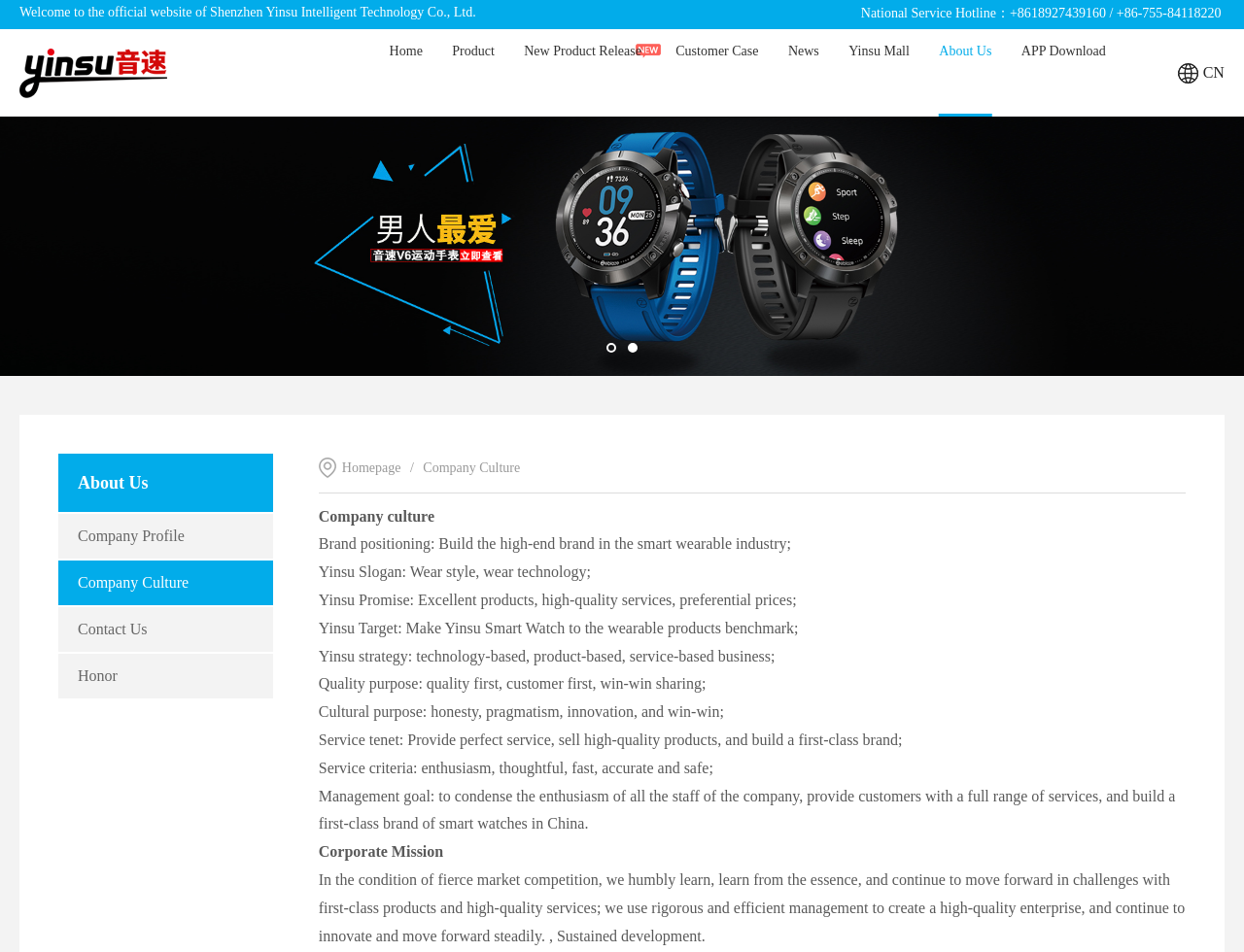Provide the bounding box coordinates for the UI element that is described as: "Yinsu V1 Smart Watch".

[0.1, 0.153, 0.201, 0.195]